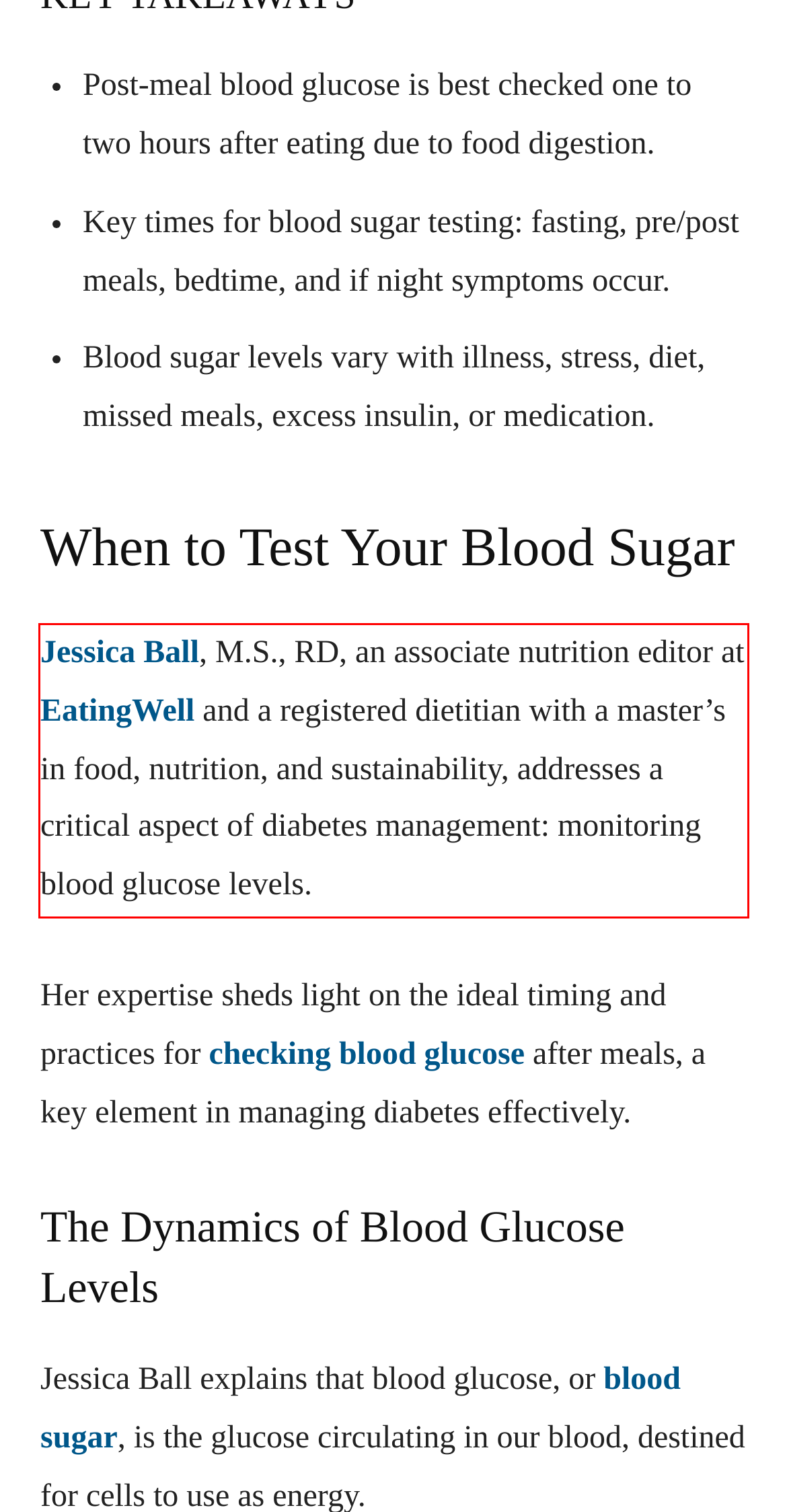Review the screenshot of the webpage and recognize the text inside the red rectangle bounding box. Provide the extracted text content.

Jessica Ball, M.S., RD, an associate nutrition editor at EatingWell and a registered dietitian with a master’s in food, nutrition, and sustainability, addresses a critical aspect of diabetes management: monitoring blood glucose levels.